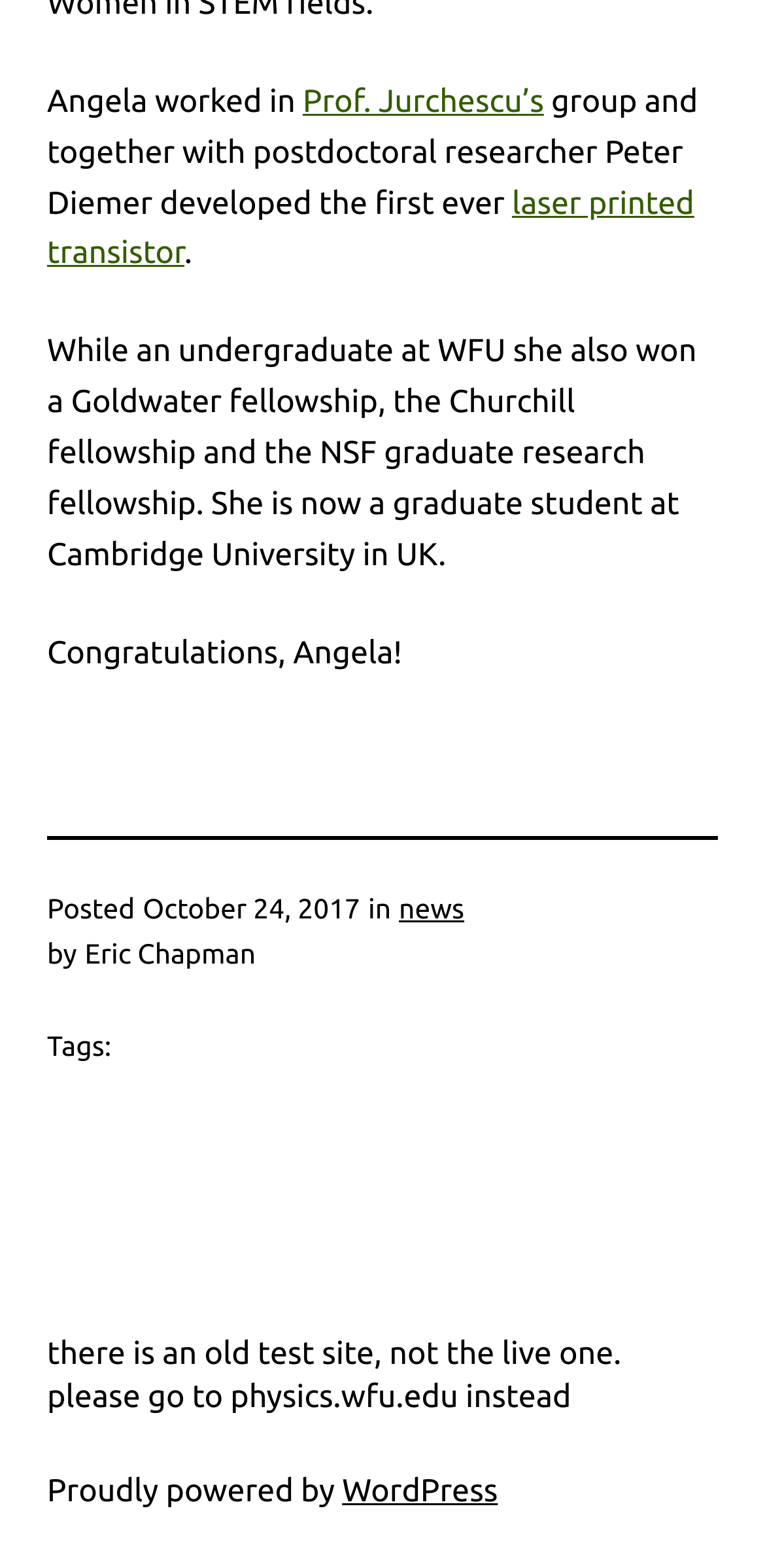Using the given element description, provide the bounding box coordinates (top-left x, top-left y, bottom-right x, bottom-right y) for the corresponding UI element in the screenshot: Prof. Jurchescu’s

[0.396, 0.054, 0.711, 0.076]